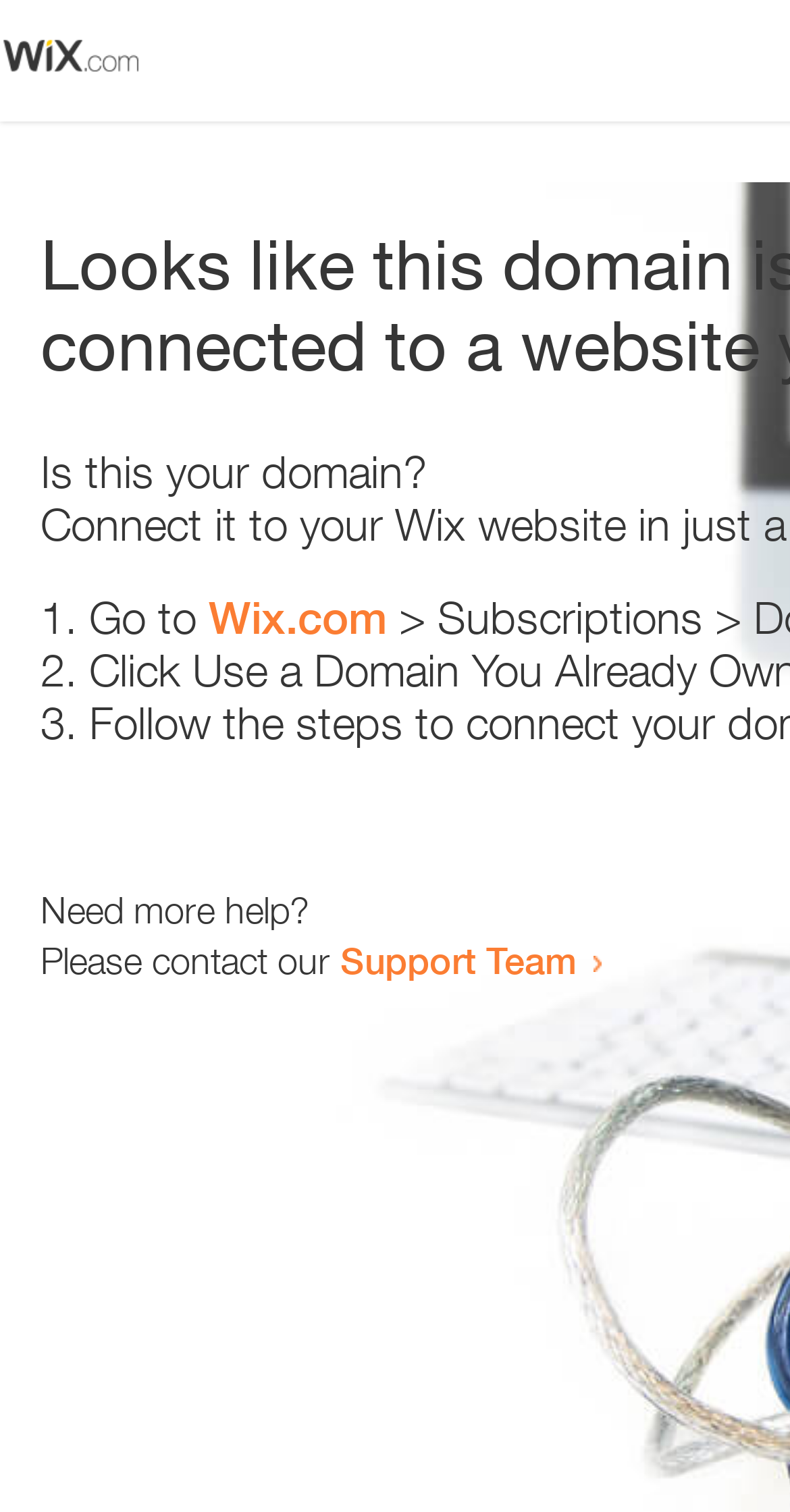Determine the bounding box for the HTML element described here: "Wix.com". The coordinates should be given as [left, top, right, bottom] with each number being a float between 0 and 1.

[0.264, 0.391, 0.49, 0.426]